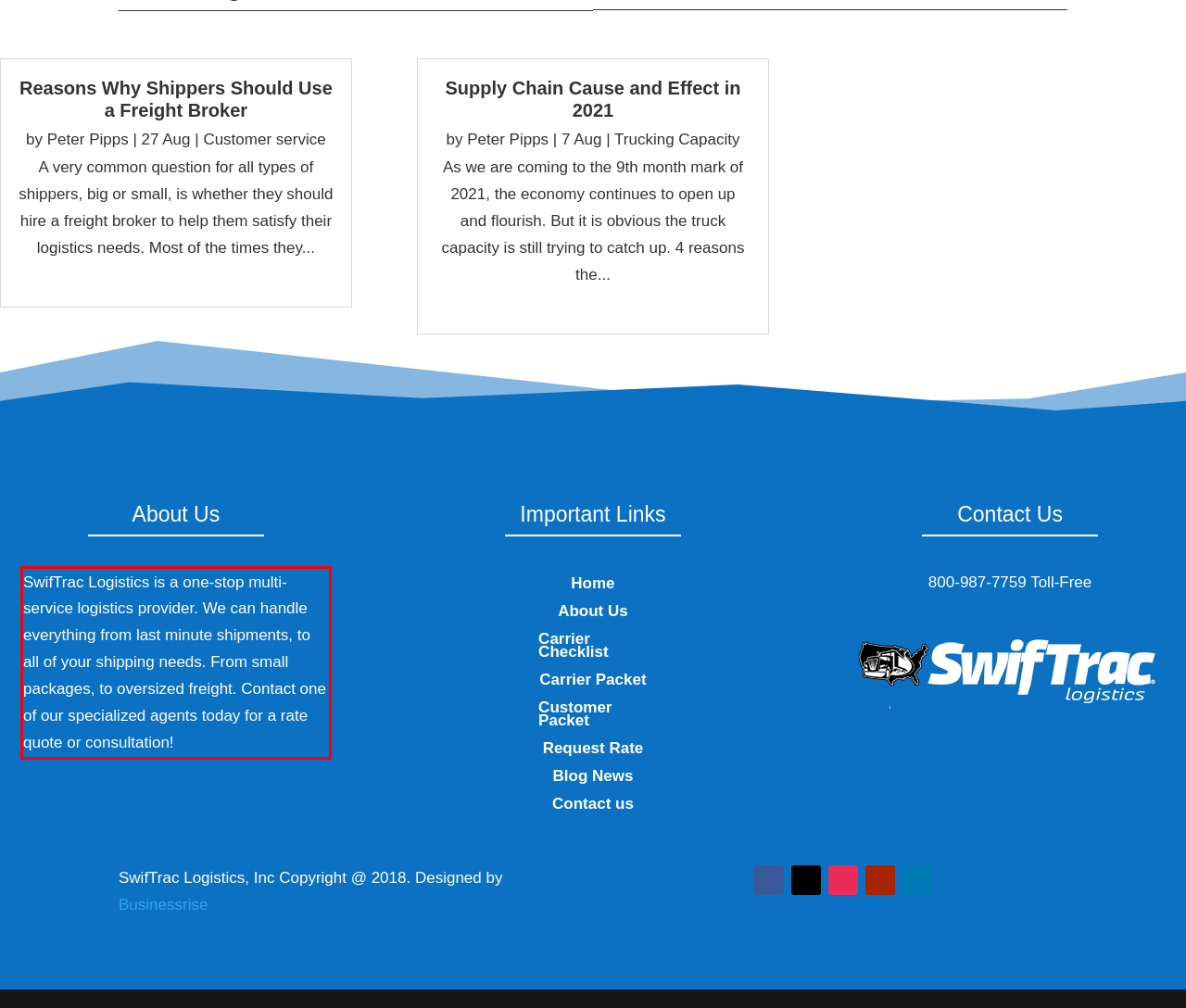Please examine the webpage screenshot containing a red bounding box and use OCR to recognize and output the text inside the red bounding box.

SwifTrac Logistics is a one-stop multi-service logistics provider. We can handle everything from last minute shipments, to all of your shipping needs. From small packages, to oversized freight. Contact one of our specialized agents today for a rate quote or consultation!